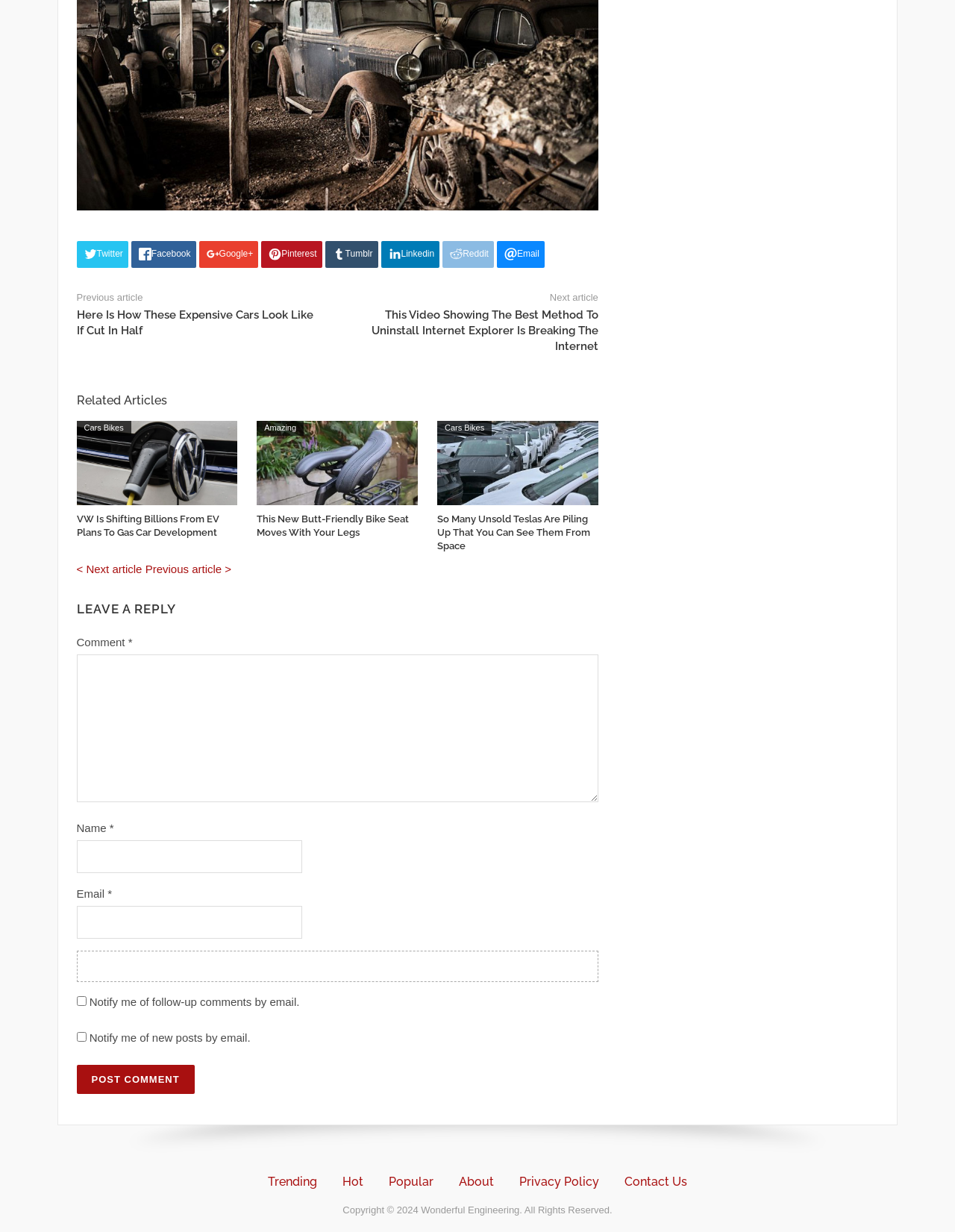Using the provided element description "Contact Us", determine the bounding box coordinates of the UI element.

[0.654, 0.953, 0.72, 0.965]